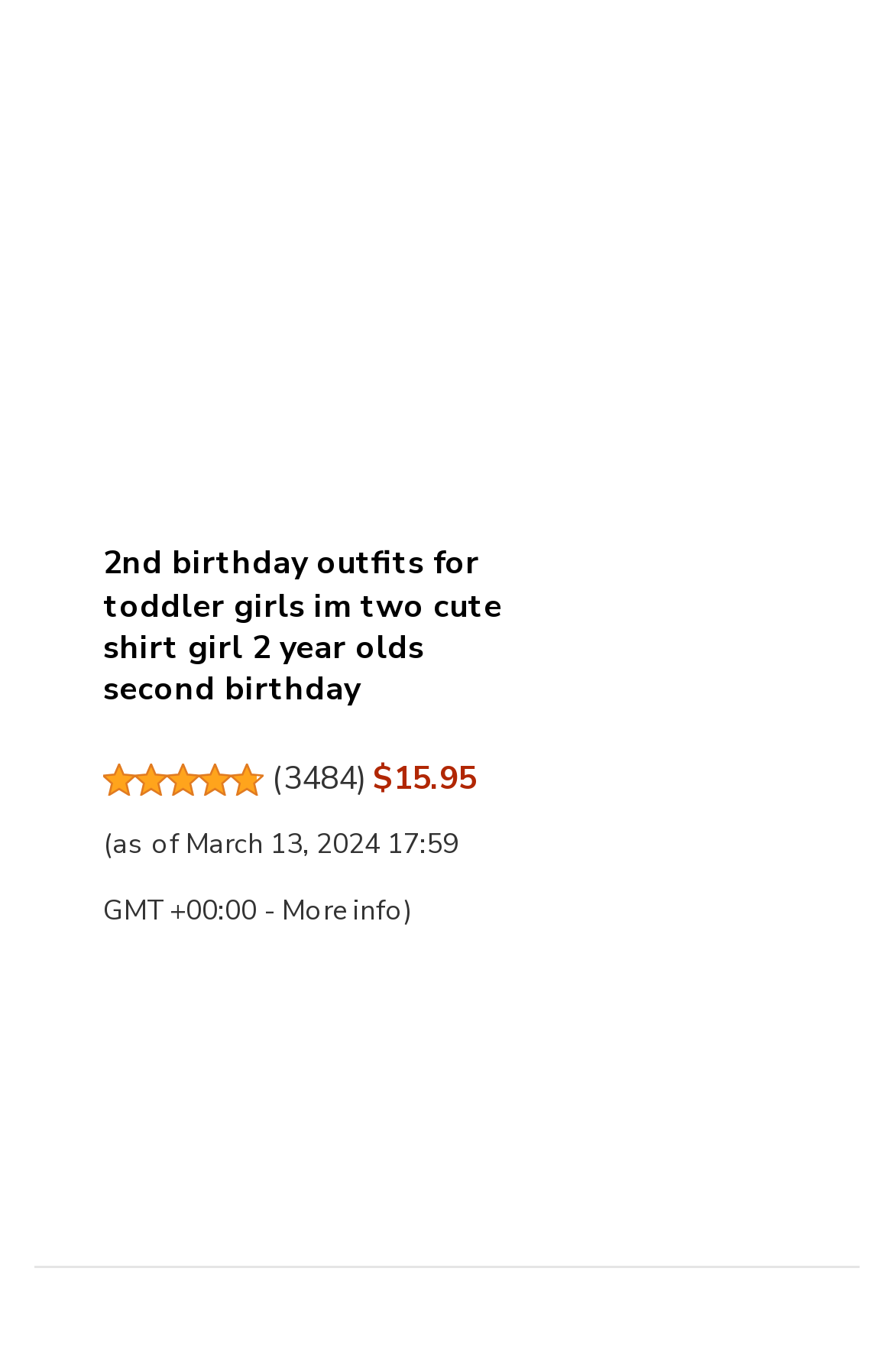Locate the UI element described by More info in the provided webpage screenshot. Return the bounding box coordinates in the format (top-left x, top-left y, bottom-right x, bottom-right y), ensuring all values are between 0 and 1.

[0.315, 0.65, 0.451, 0.676]